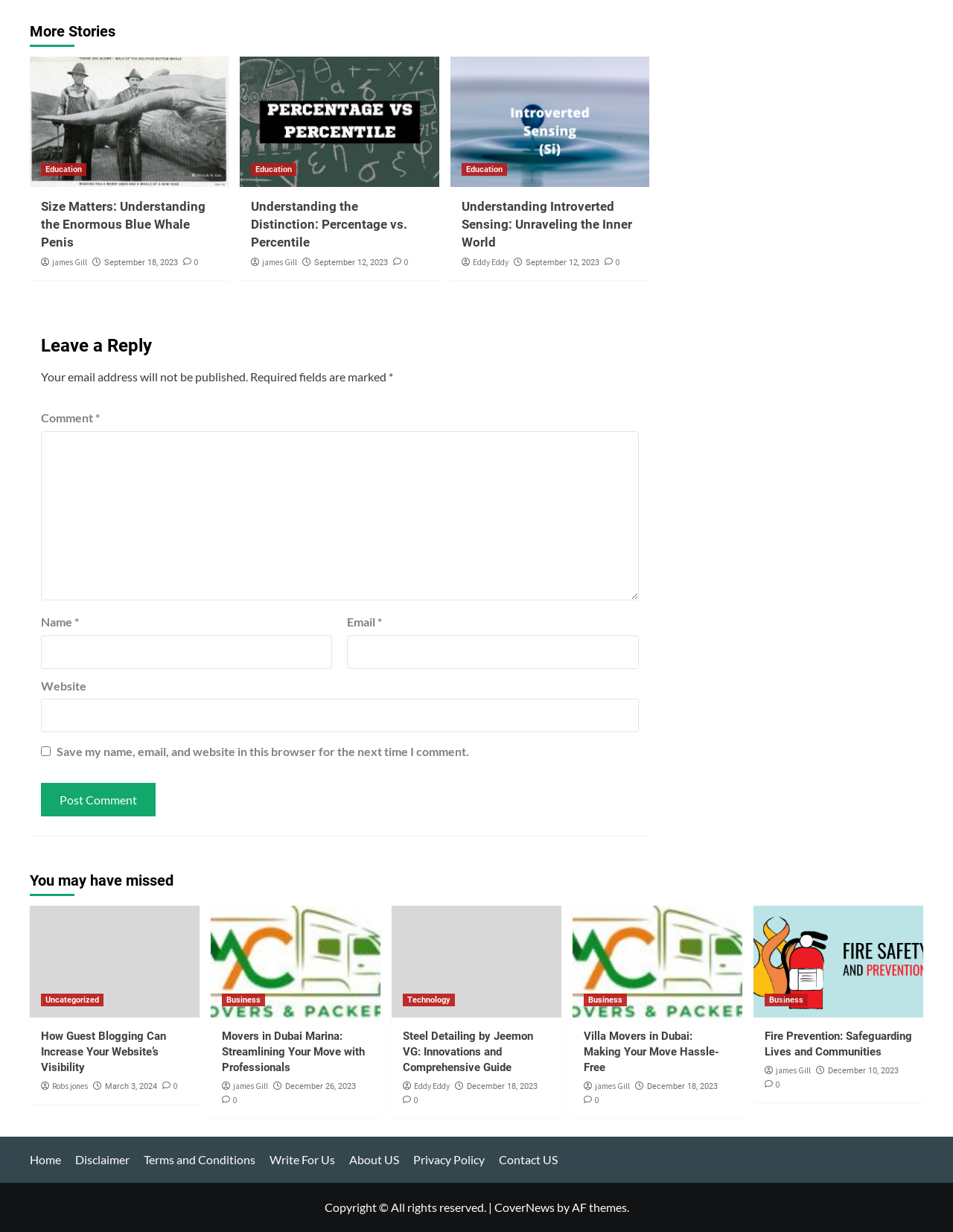Pinpoint the bounding box coordinates for the area that should be clicked to perform the following instruction: "Click the 'More Stories' heading".

[0.031, 0.016, 0.121, 0.038]